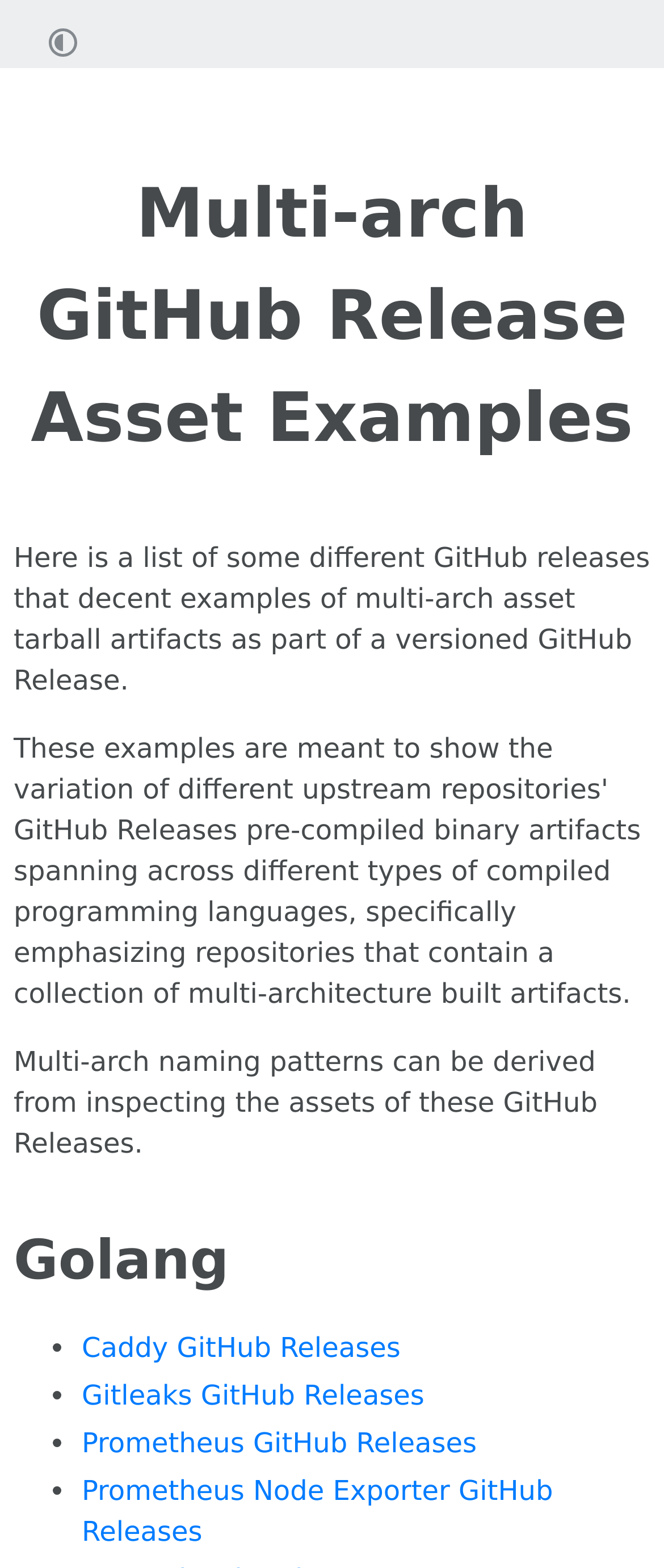Find the bounding box of the UI element described as: "Prometheus GitHub Releases". The bounding box coordinates should be given as four float values between 0 and 1, i.e., [left, top, right, bottom].

[0.123, 0.91, 0.718, 0.931]